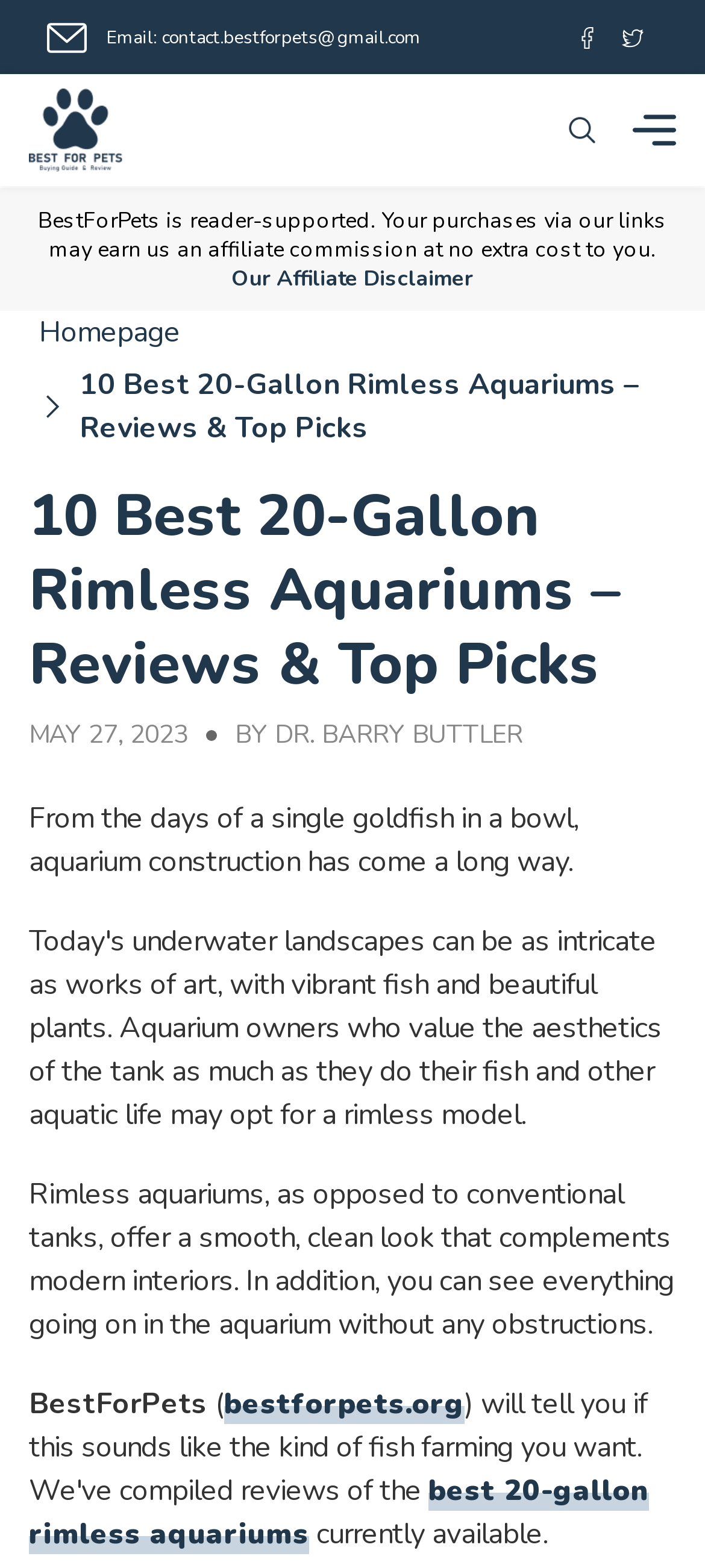Answer the question below using just one word or a short phrase: 
Is there a search button on the webpage?

Yes